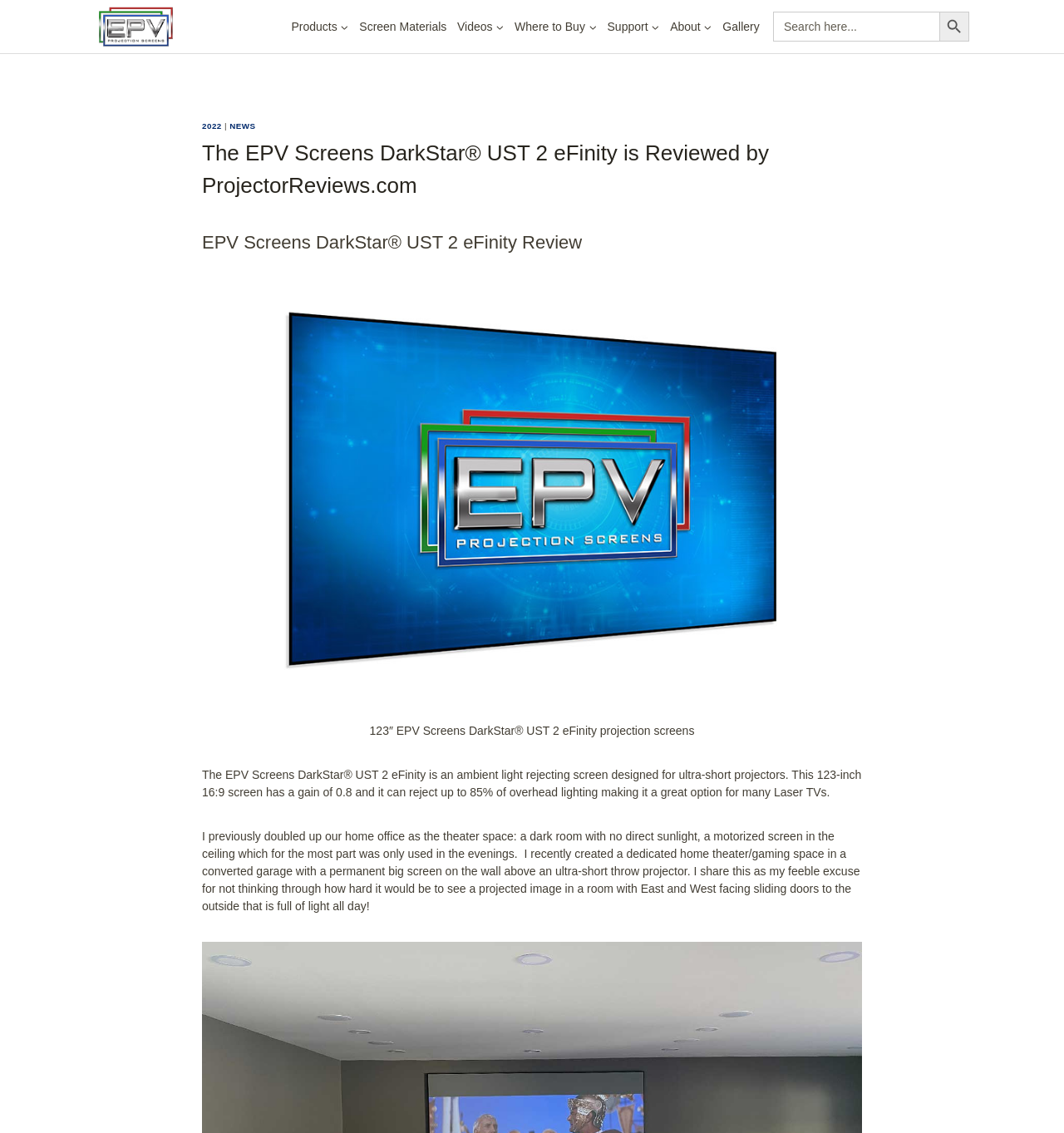Extract the primary header of the webpage and generate its text.

The EPV Screens DarkStar® UST 2 eFinity is Reviewed by ProjectorReviews.com